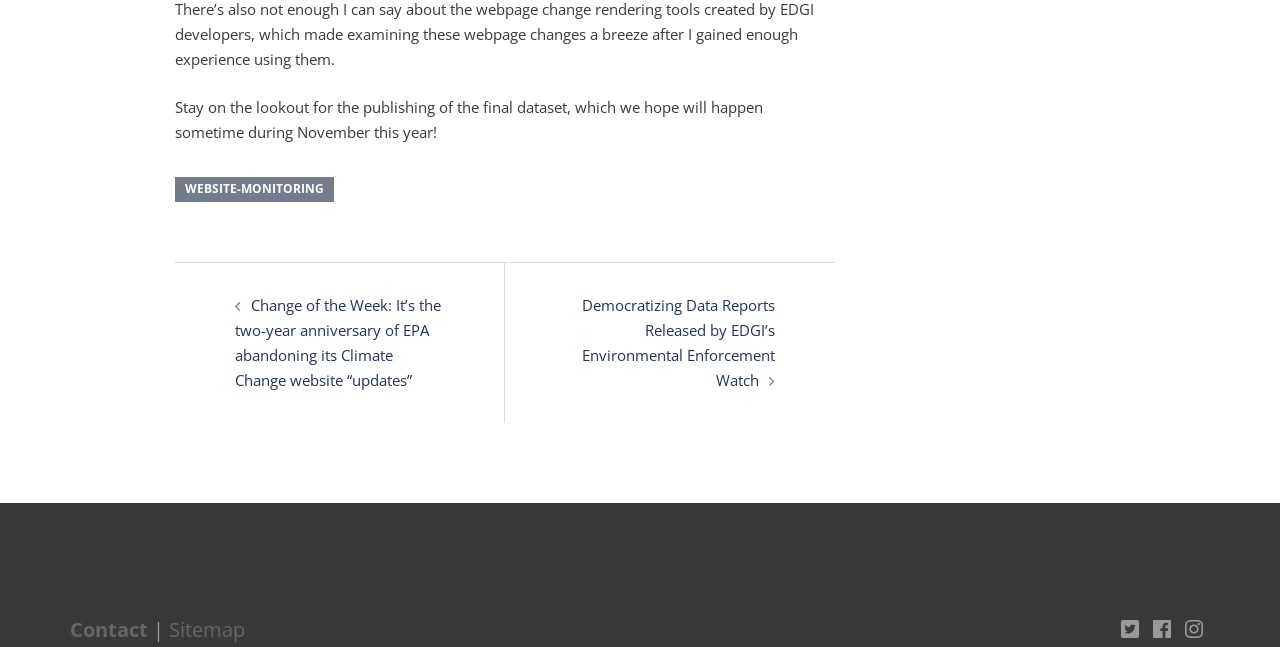Determine the bounding box coordinates of the clickable region to carry out the instruction: "Click on the 'Change of the Week' link".

[0.184, 0.455, 0.345, 0.603]